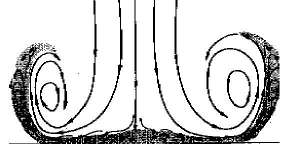Kindly respond to the following question with a single word or a brief phrase: 
What does the image serve as?

A visual aid